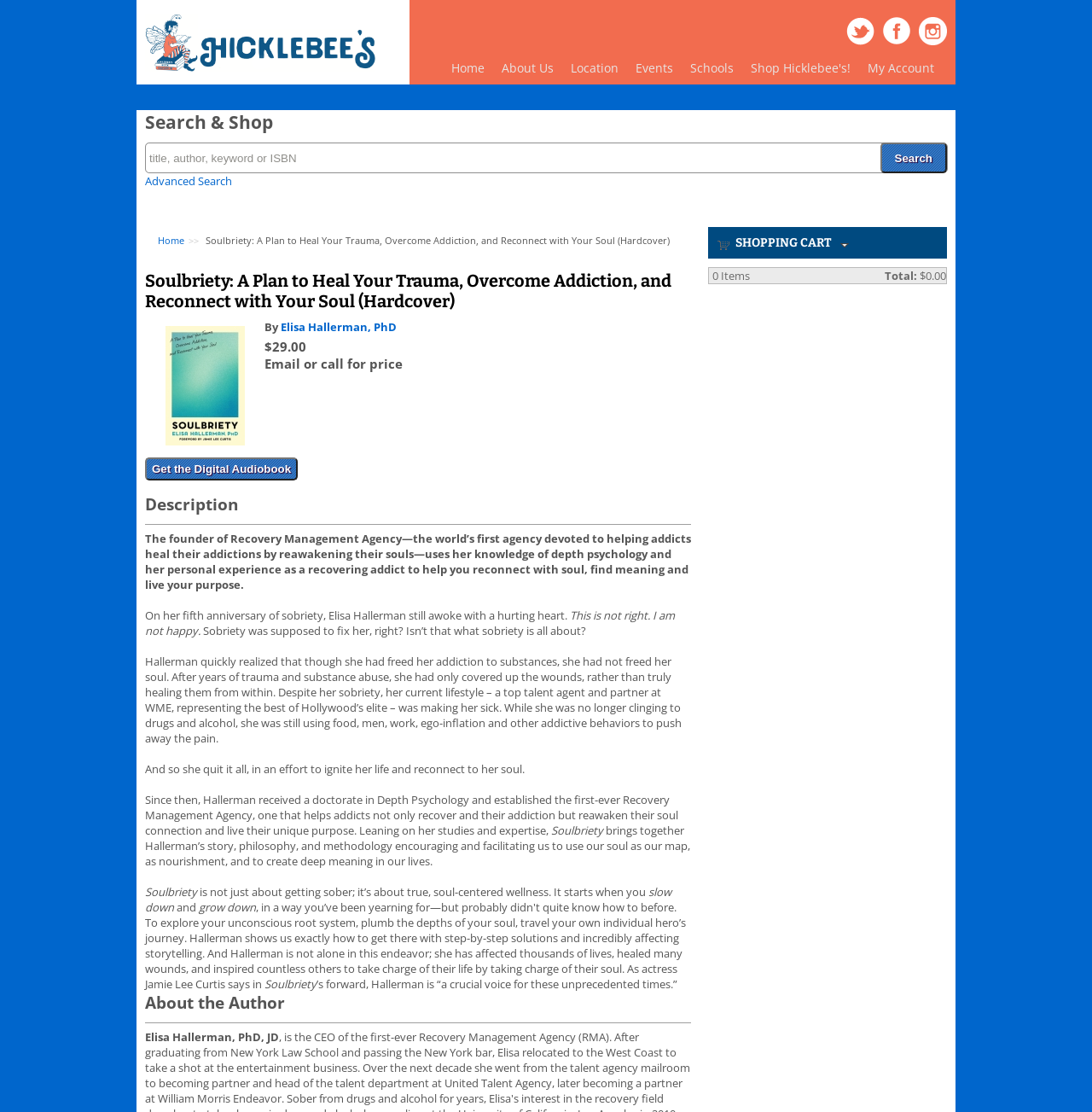Provide a single word or phrase answer to the question: 
What is the price of the book?

$29.00